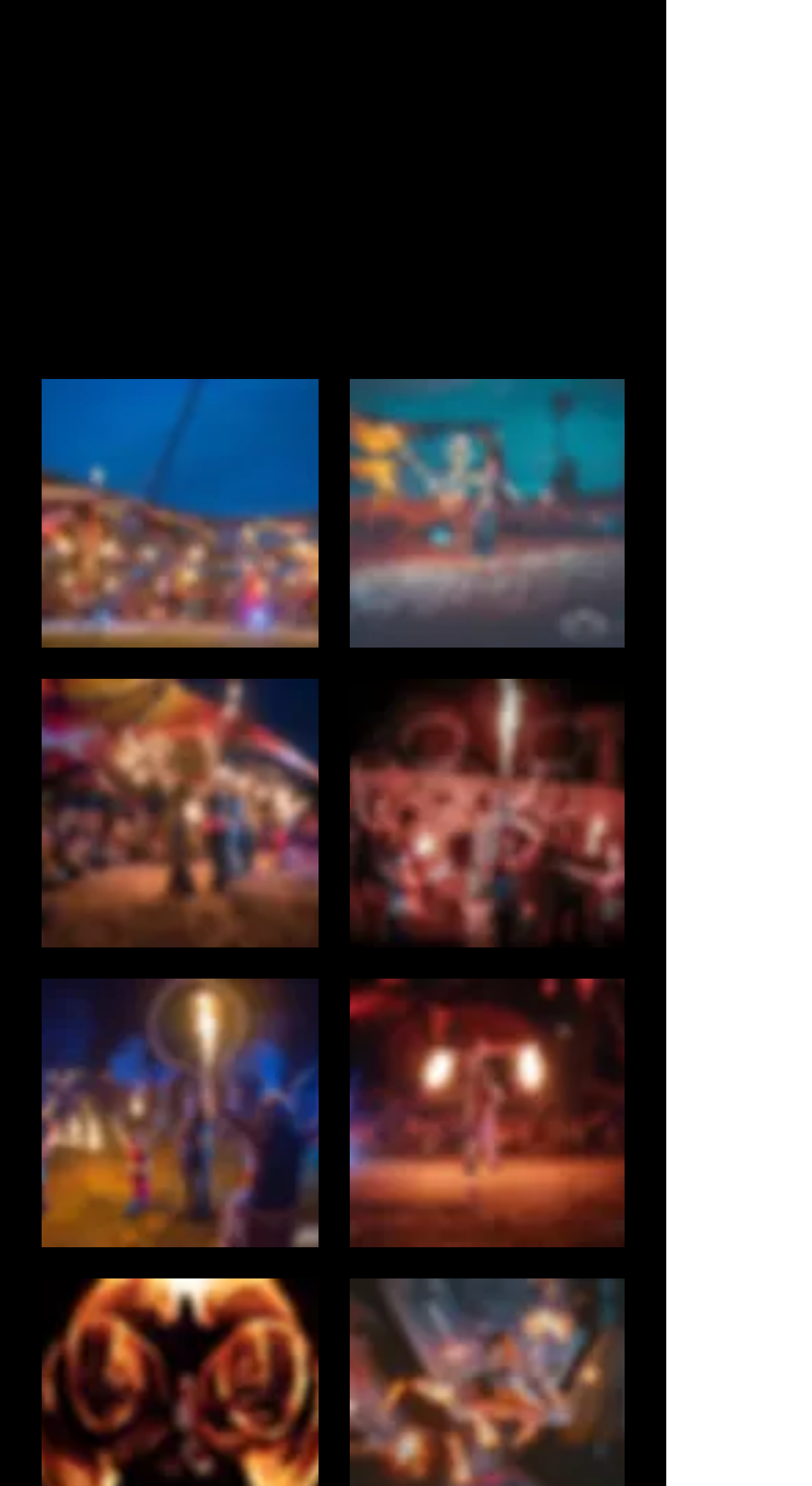Given the element description "Contact Us" in the screenshot, predict the bounding box coordinates of that UI element.

None